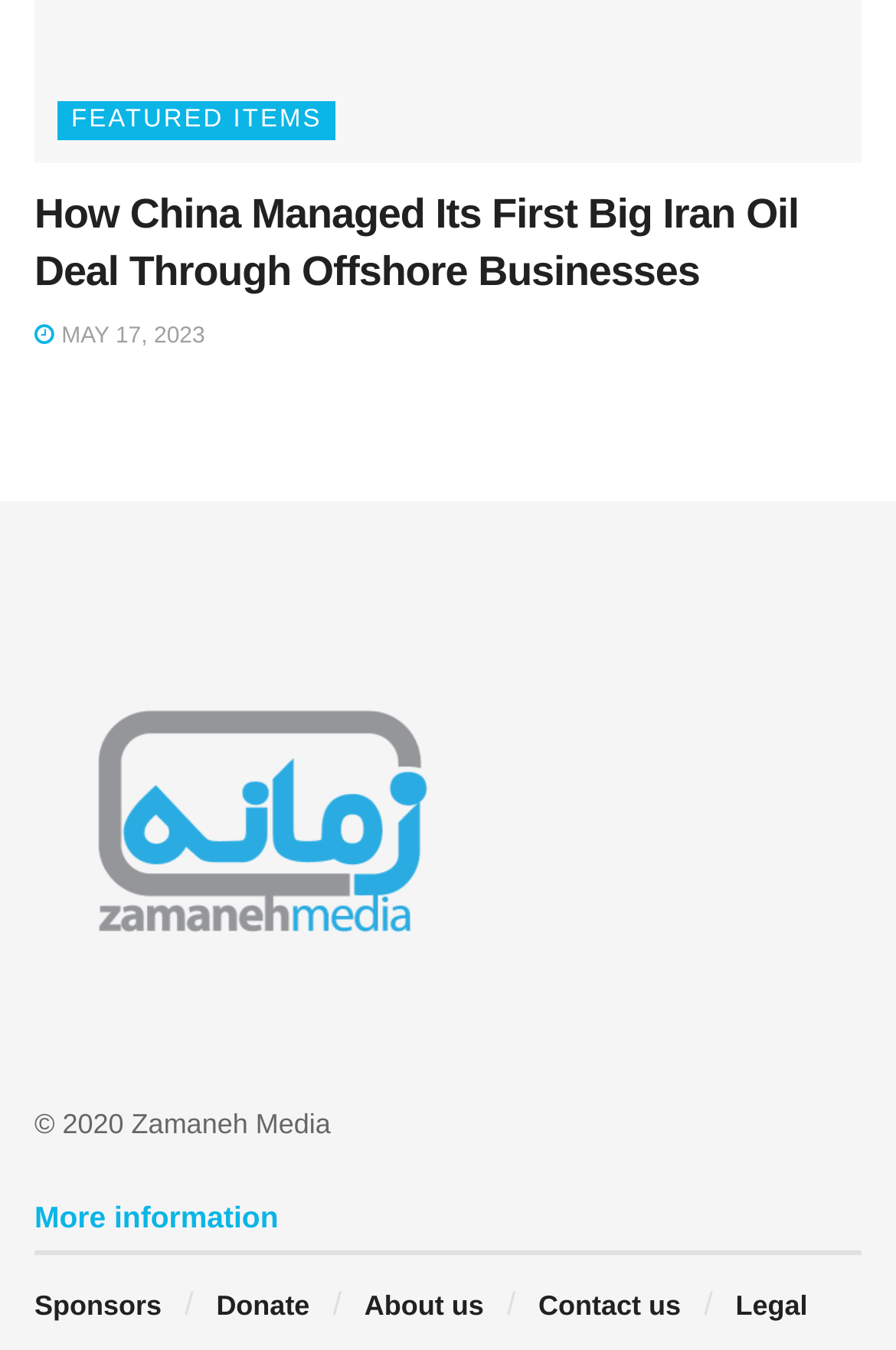Pinpoint the bounding box coordinates of the clickable area necessary to execute the following instruction: "Check the date of the article". The coordinates should be given as four float numbers between 0 and 1, namely [left, top, right, bottom].

[0.038, 0.24, 0.229, 0.259]